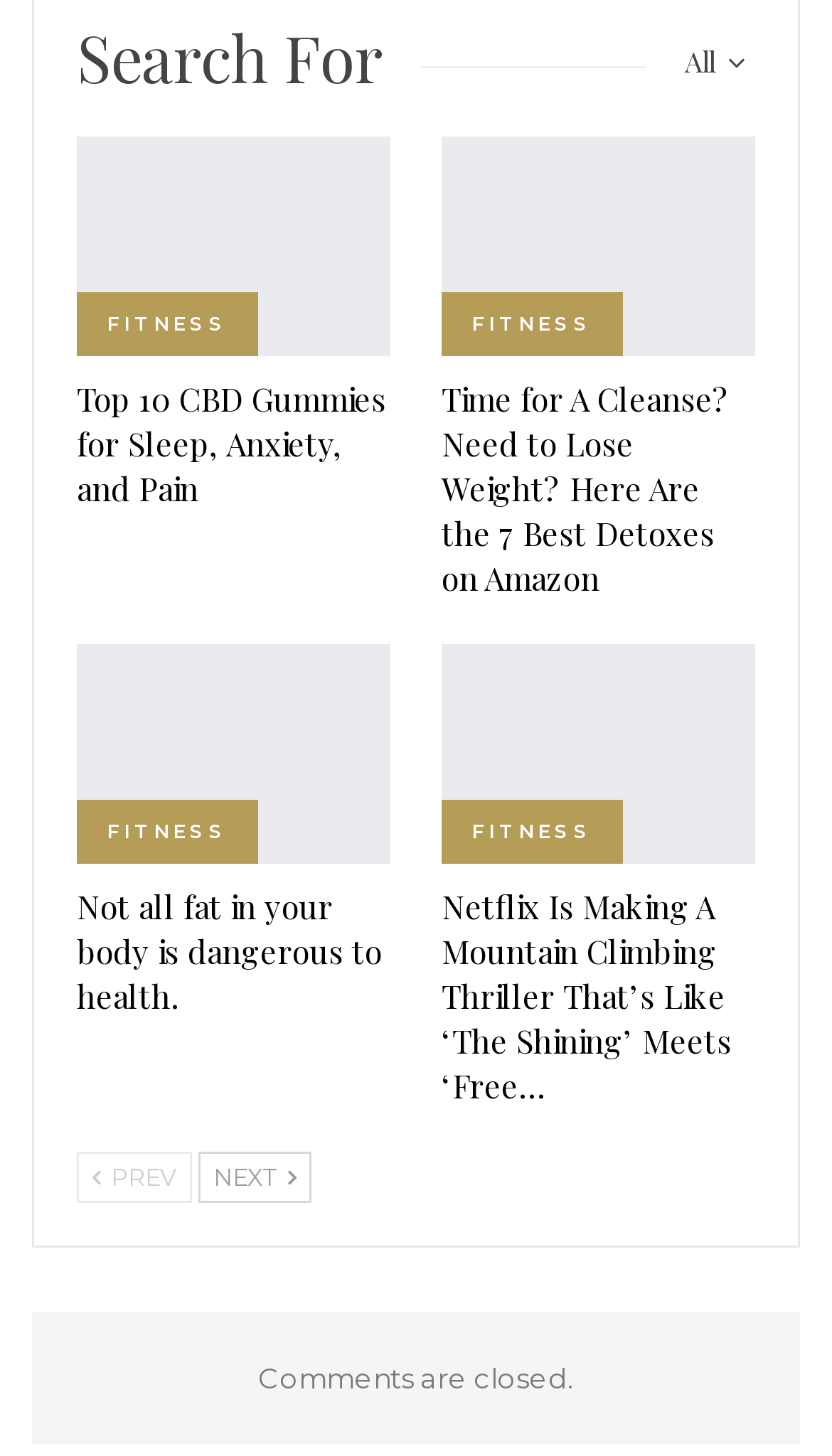Please indicate the bounding box coordinates for the clickable area to complete the following task: "go to the 'FITNESS' category". The coordinates should be specified as four float numbers between 0 and 1, i.e., [left, top, right, bottom].

[0.092, 0.2, 0.31, 0.245]